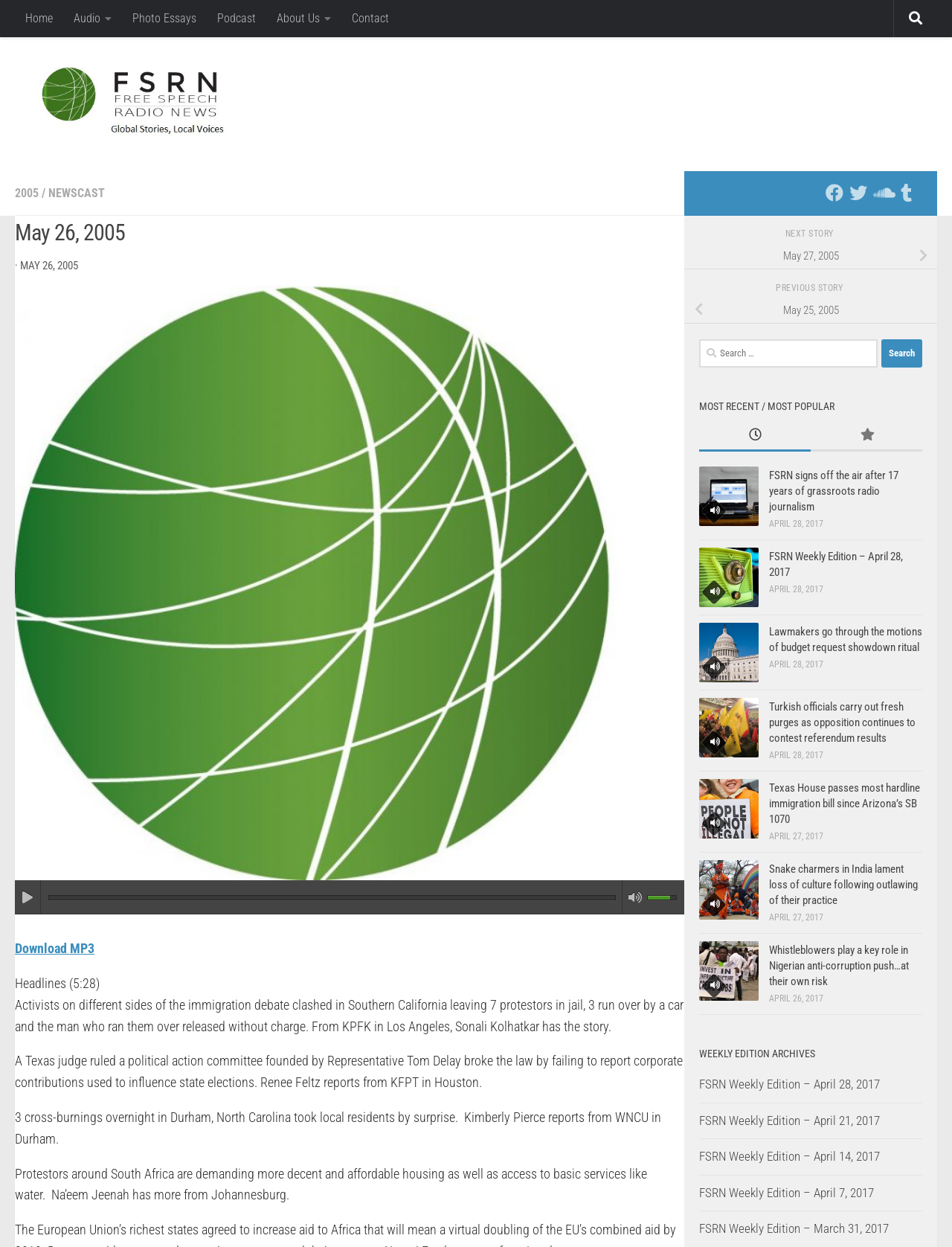What is the topic of the first news story?
Please provide a comprehensive answer based on the contents of the image.

I found the topic of the first news story by reading the text 'Activists on different sides of the immigration debate clashed in Southern California...' which is located below the heading 'May 26, 2005'.